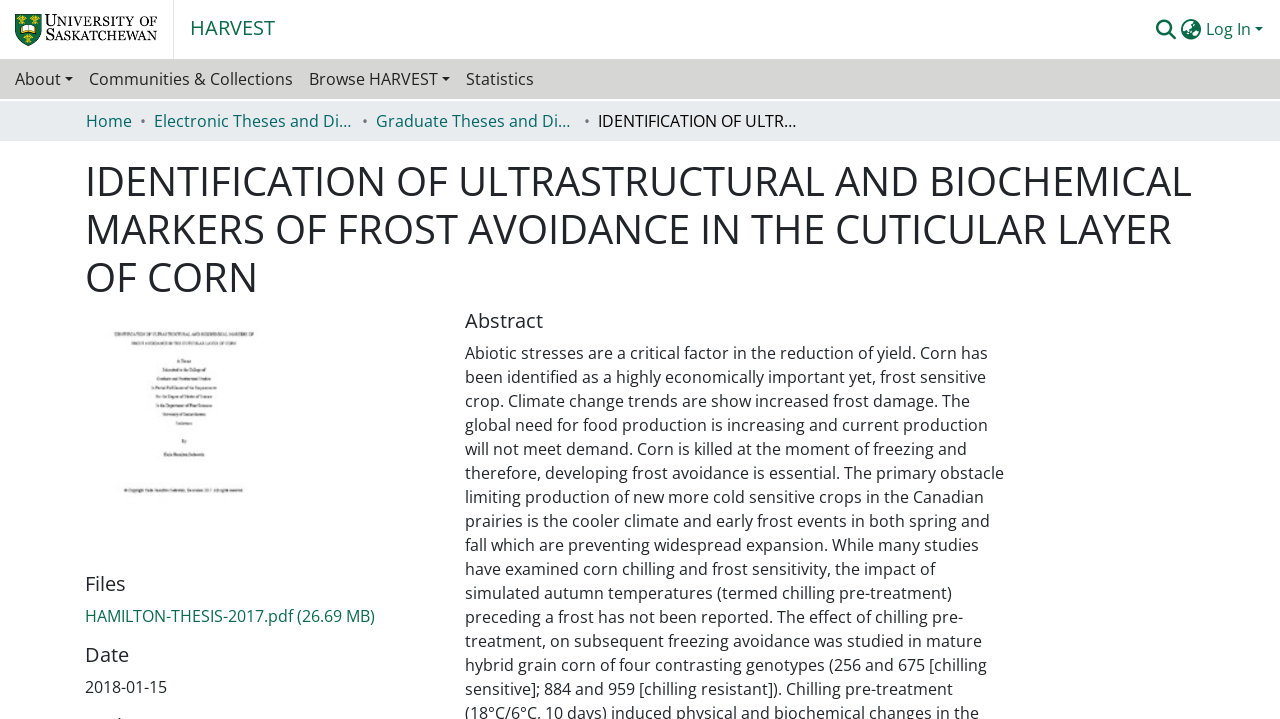Analyze the image and give a detailed response to the question:
What is the purpose of the search bar?

The webpage contains a search bar with a textbox and a submit button, which suggests that the purpose of the search bar is to allow users to search for specific content or keywords.